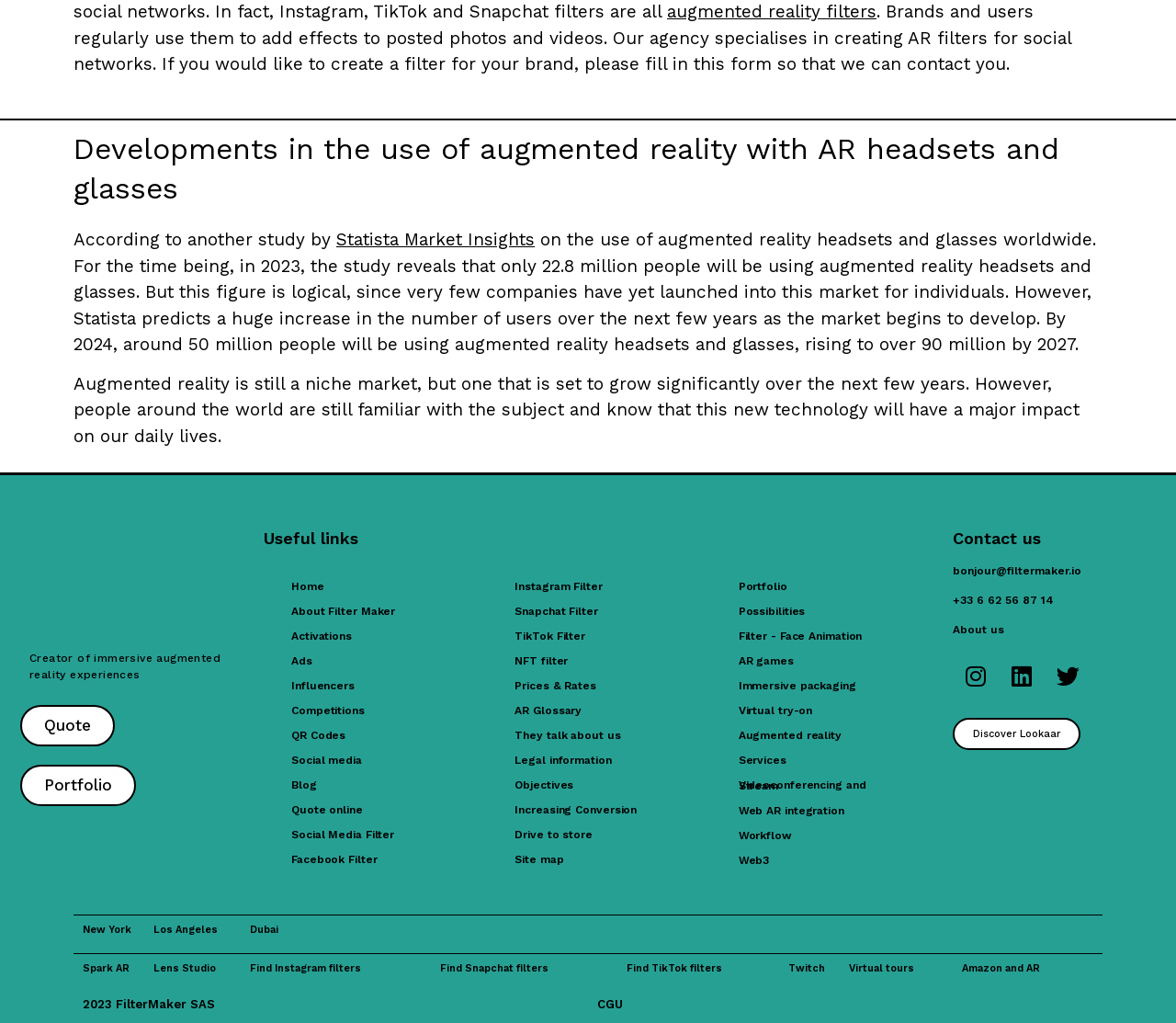What is the predicted number of AR headset users by 2027?
Please provide a comprehensive answer based on the details in the screenshot.

According to the StaticText element with the text 'By 2027, around 90 million people will be using augmented reality headsets and glasses.', the predicted number of AR headset users by 2027 is 90 million.